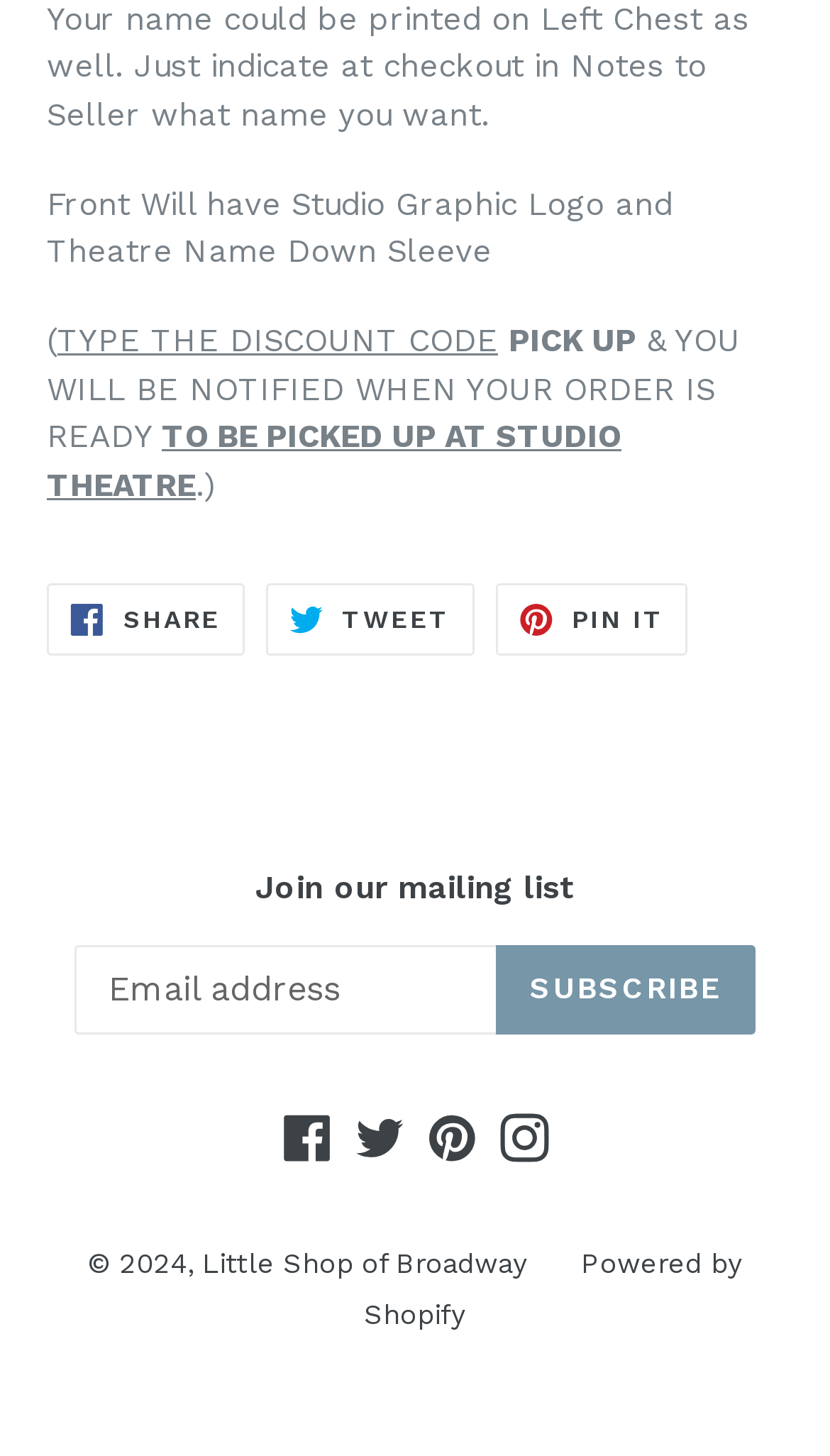Please determine the bounding box coordinates of the clickable area required to carry out the following instruction: "Share on Facebook". The coordinates must be four float numbers between 0 and 1, represented as [left, top, right, bottom].

[0.056, 0.401, 0.294, 0.451]